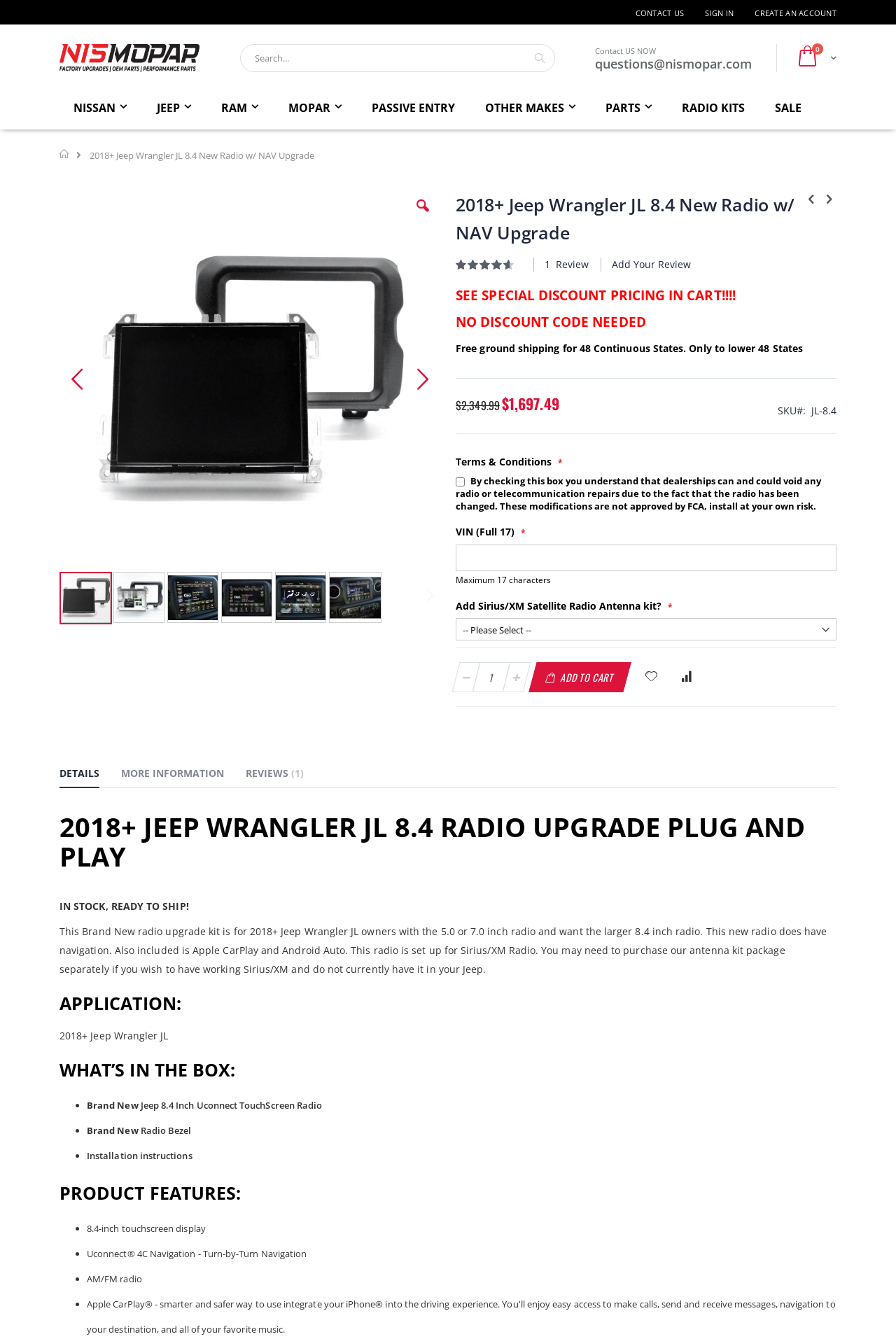Please identify the webpage's heading and generate its text content.

2018+ Jeep Wrangler JL 8.4 New Radio w/ NAV Upgrade